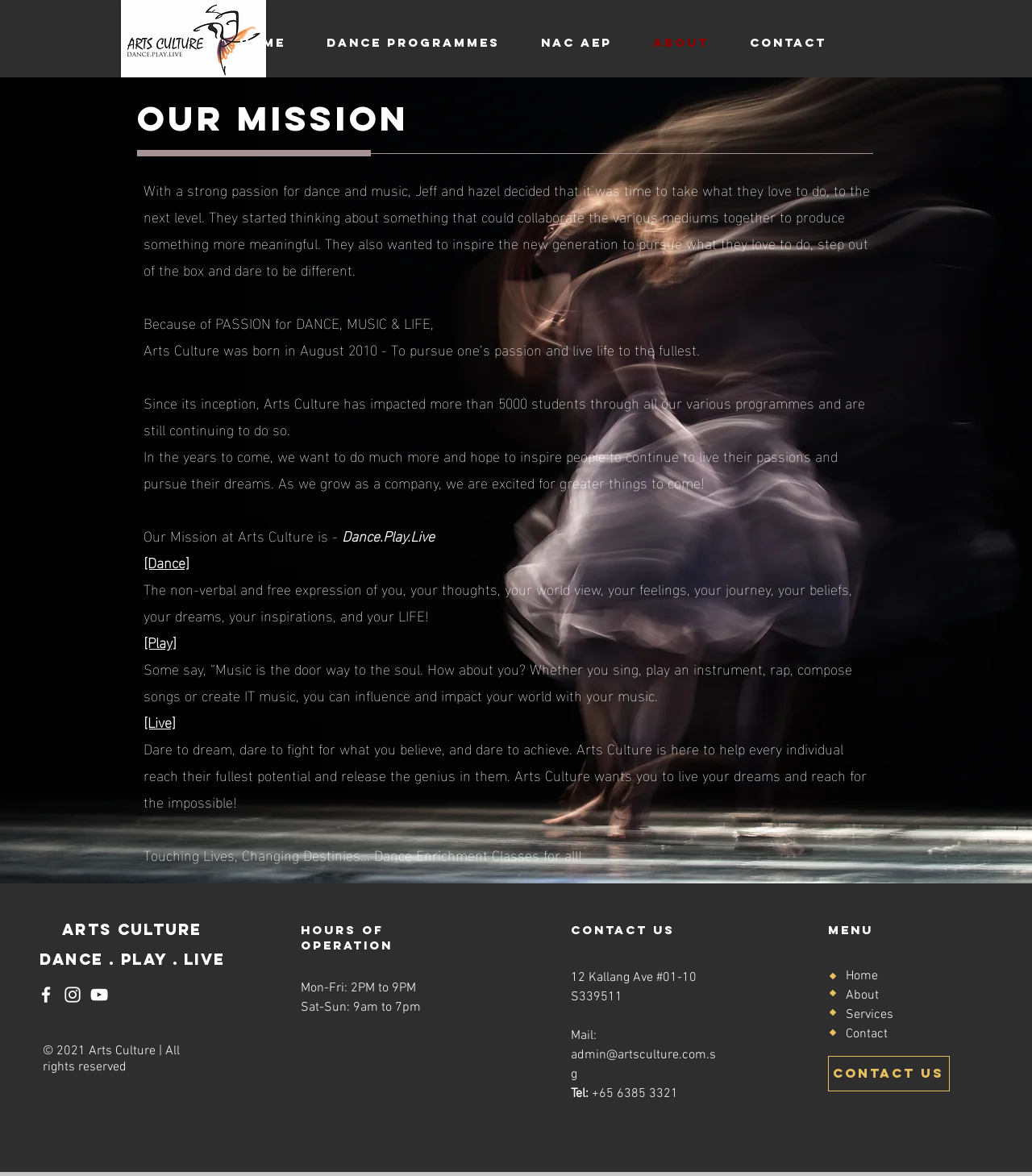Locate the bounding box coordinates of the region to be clicked to comply with the following instruction: "Check the hours of operation". The coordinates must be four float numbers between 0 and 1, in the form [left, top, right, bottom].

[0.291, 0.784, 0.466, 0.81]